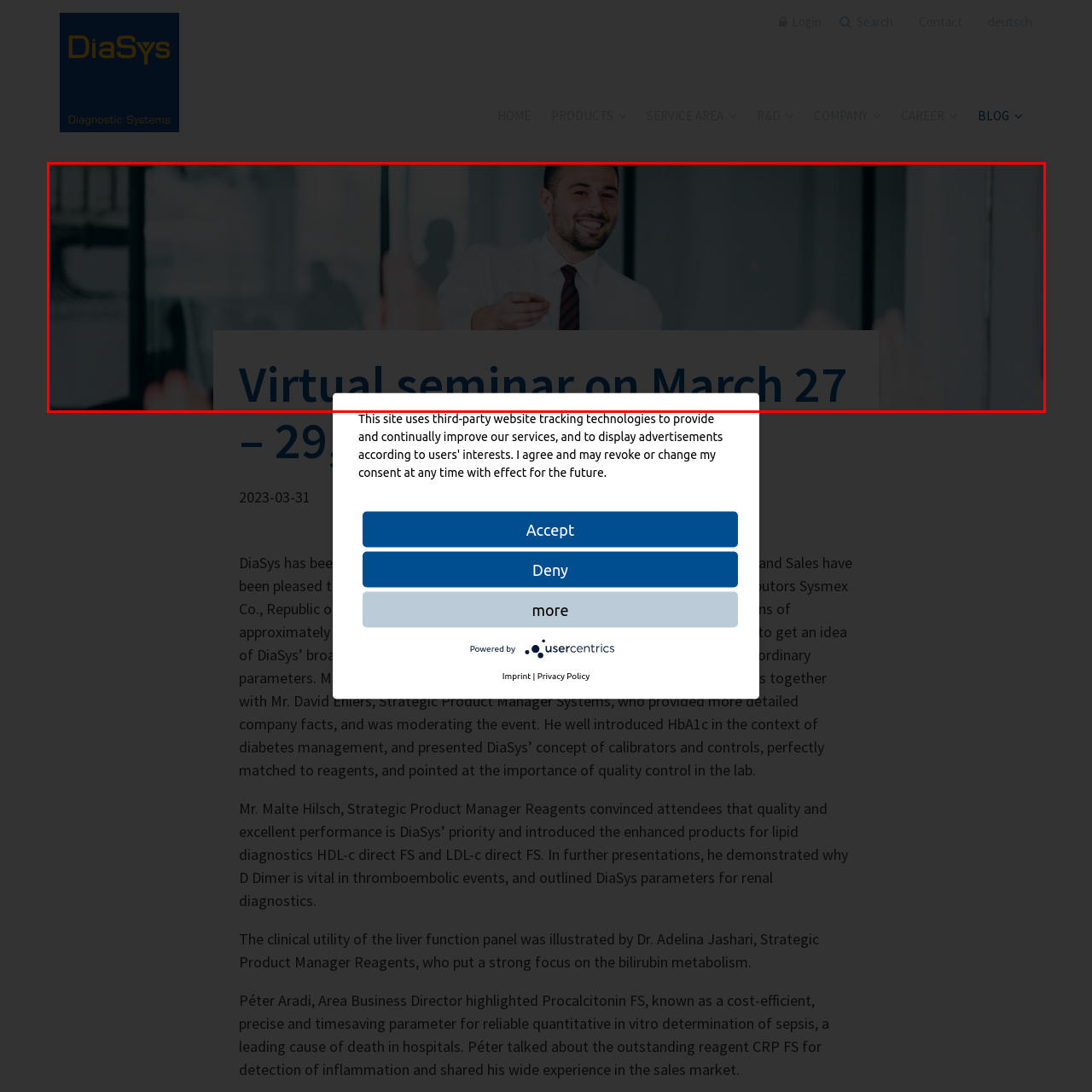What kind of setting is in the background?
Observe the image marked by the red bounding box and generate a detailed answer to the question.

The background suggests a modern and professional setting, likely a conference room or office space, which enhances the professional atmosphere of the event.